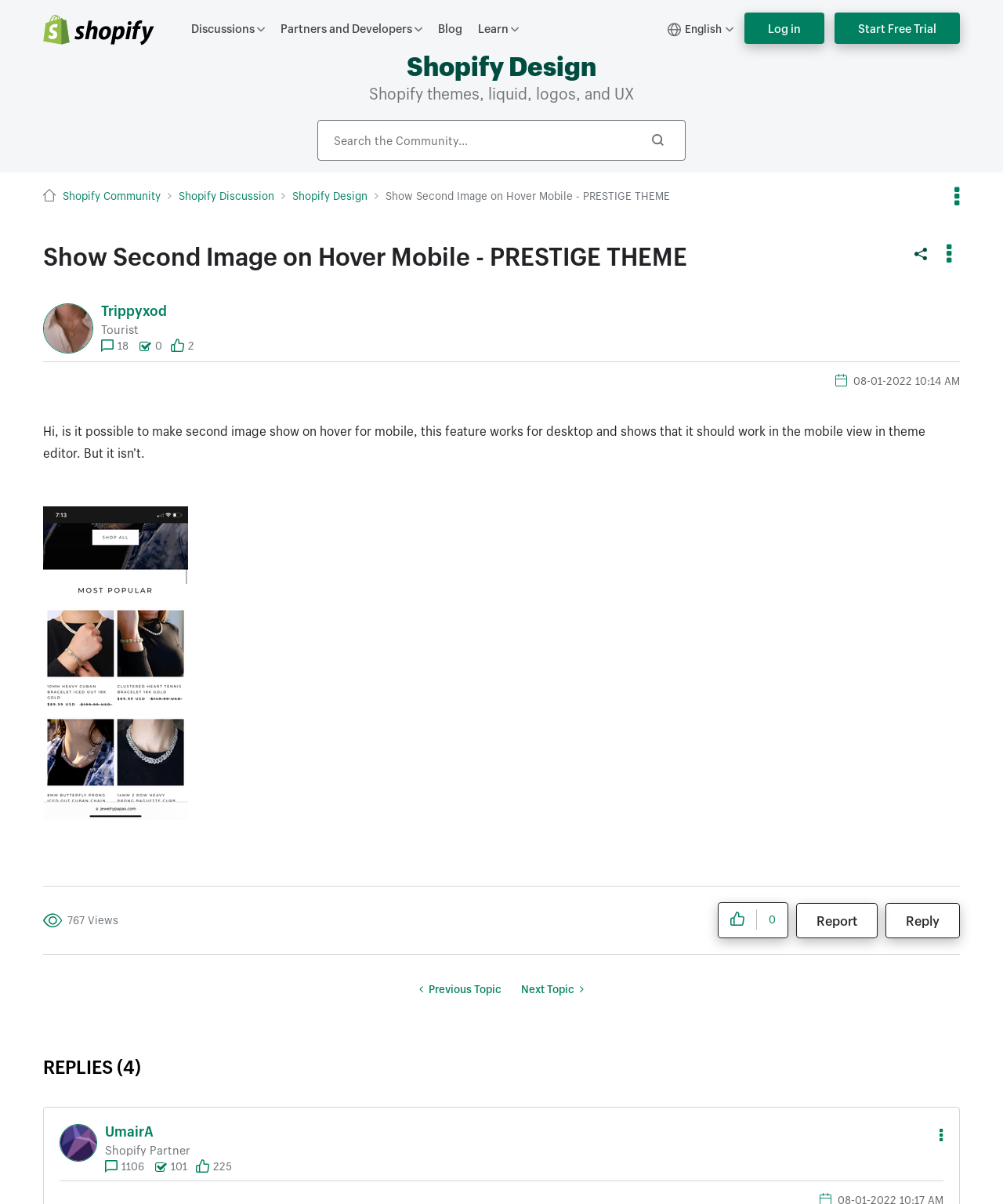How many views does this post have?
From the image, respond with a single word or phrase.

767